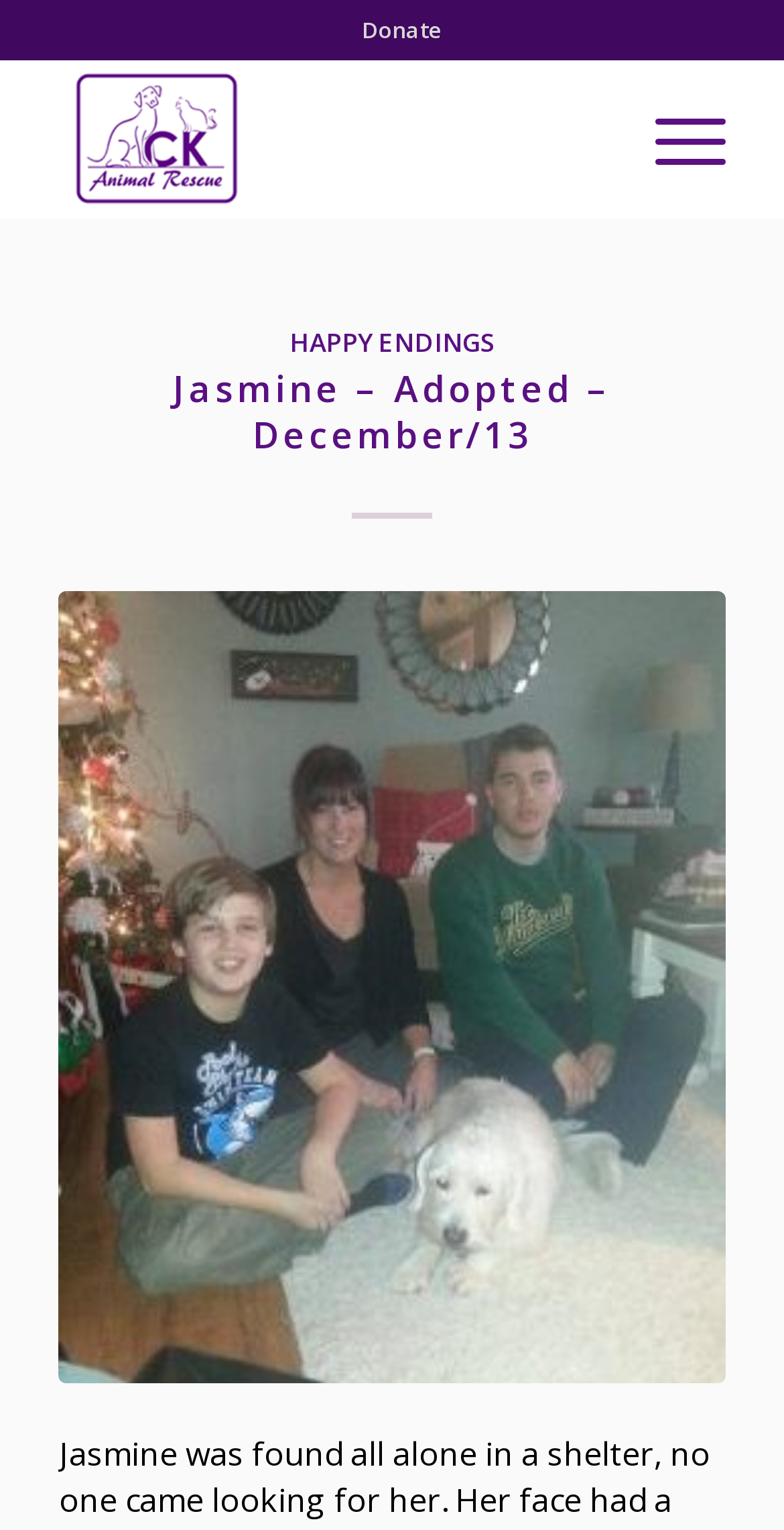Locate and provide the bounding box coordinates for the HTML element that matches this description: "alt="CK Animal Rescue"".

[0.075, 0.038, 0.755, 0.143]